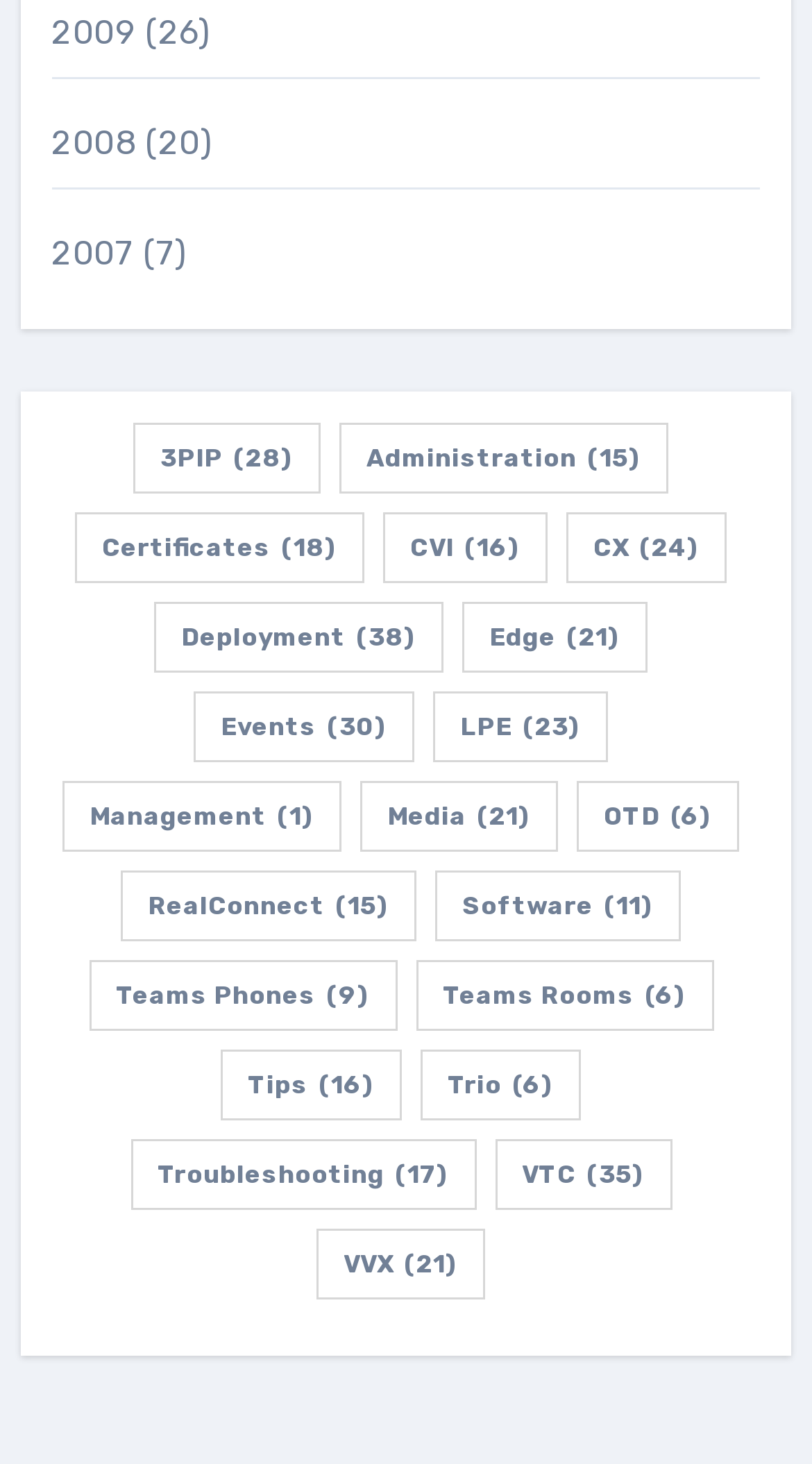Please find the bounding box coordinates of the element that you should click to achieve the following instruction: "View VTC items". The coordinates should be presented as four float numbers between 0 and 1: [left, top, right, bottom].

[0.609, 0.779, 0.827, 0.827]